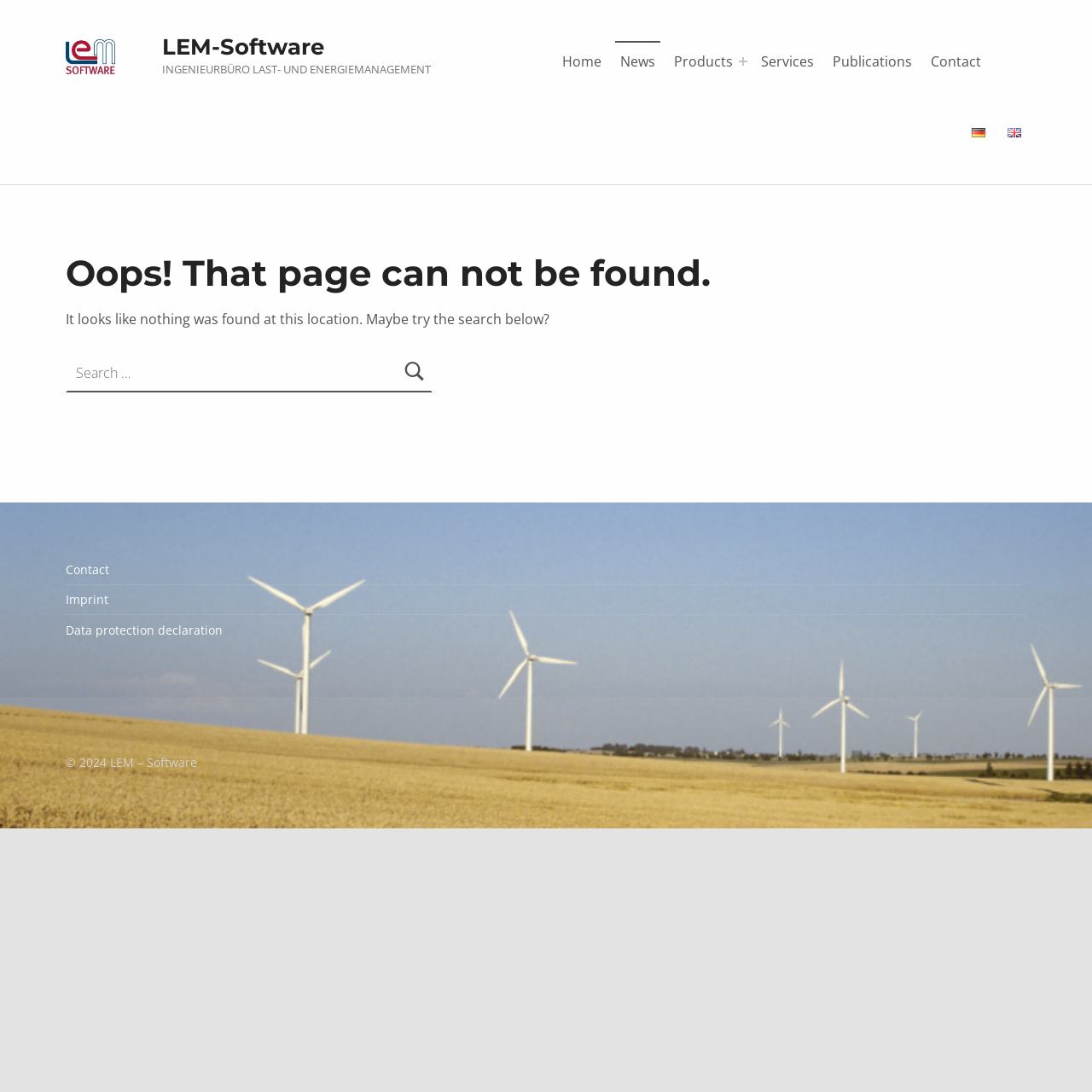Bounding box coordinates must be specified in the format (top-left x, top-left y, bottom-right x, bottom-right y). All values should be floating point numbers between 0 and 1. What are the bounding box coordinates of the UI element described as: Data protection declaration

[0.06, 0.569, 0.204, 0.584]